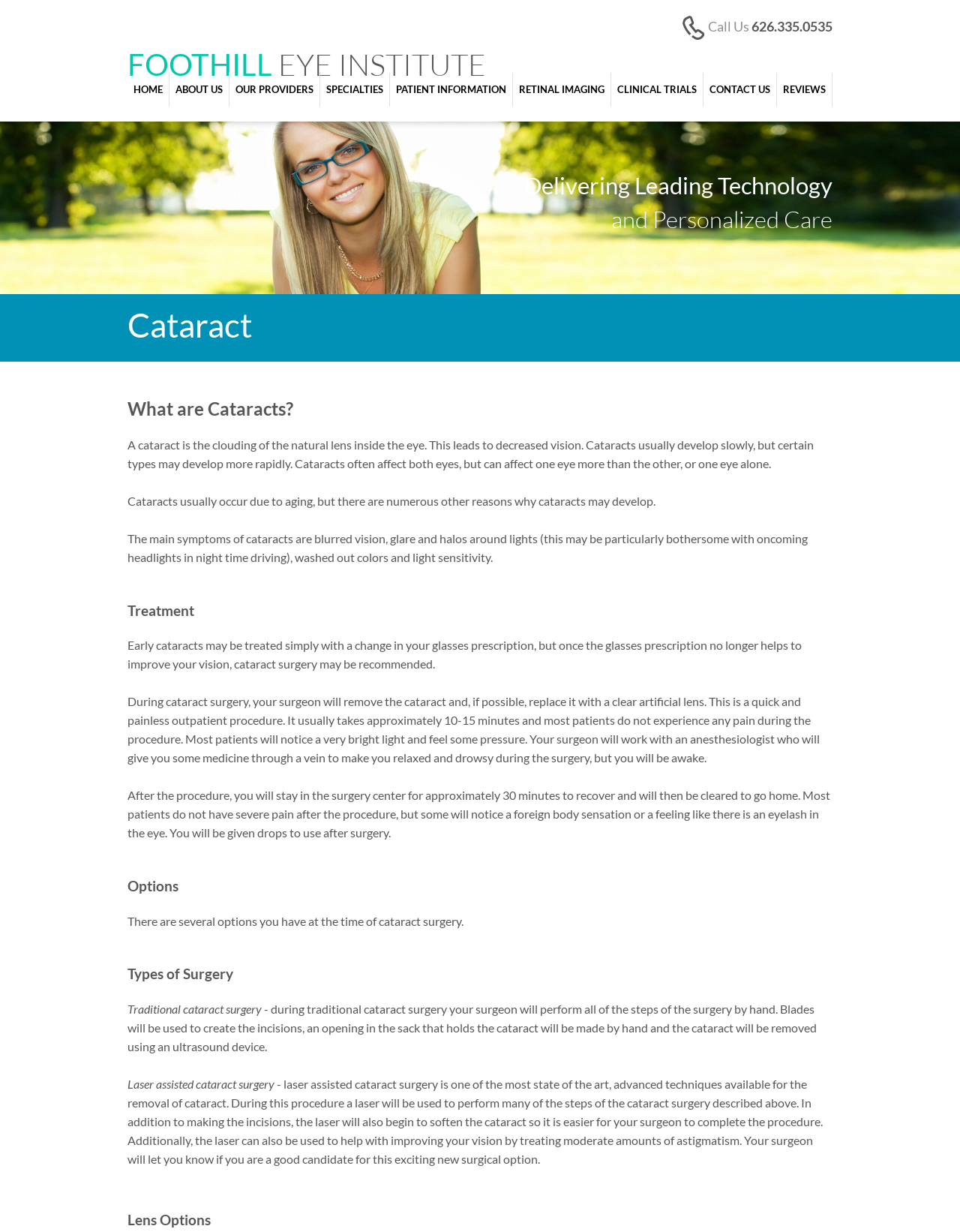Please determine the bounding box coordinates for the UI element described here. Use the format (top-left x, top-left y, bottom-right x, bottom-right y) with values bounded between 0 and 1: Contact Us

[0.733, 0.059, 0.809, 0.086]